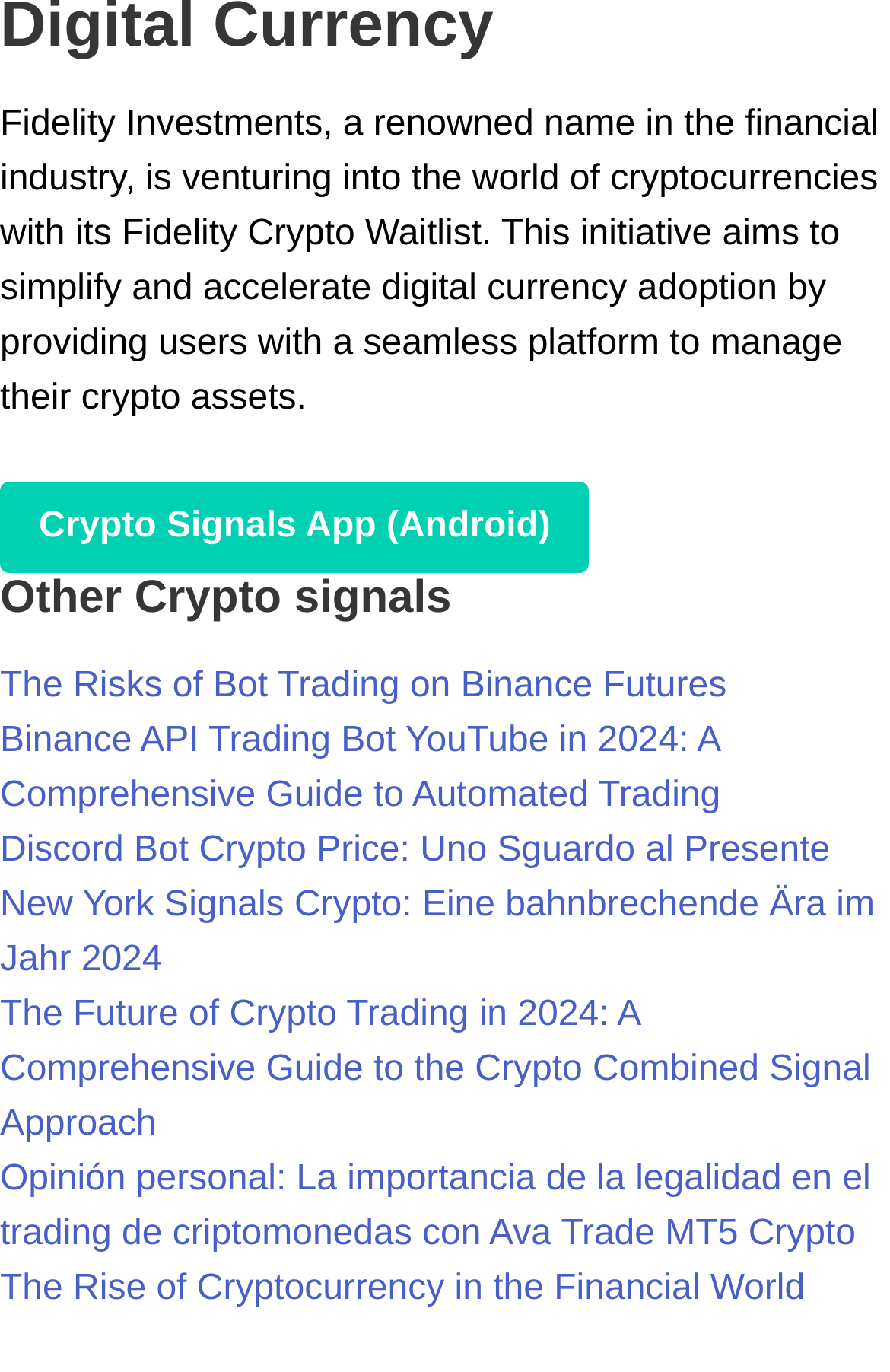Respond to the question below with a single word or phrase:
What is the topic of the last link on the webpage?

Cryptocurrency in the Financial World